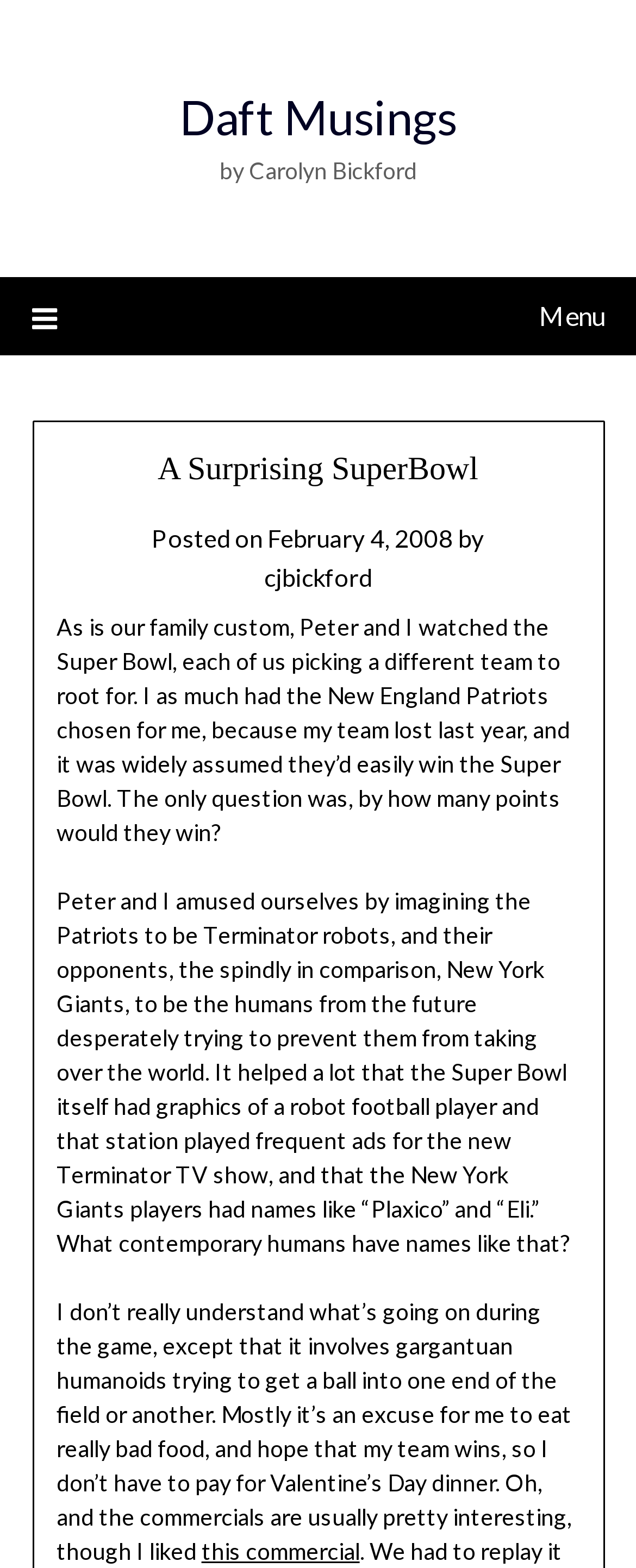What is the theme of the commercial the author liked?
Utilize the image to construct a detailed and well-explained answer.

The author mentions that she liked a commercial, and earlier in the text, she imagines the Patriots to be Terminator robots, and their opponents, the New York Giants, to be the humans from the future desperately trying to prevent them from taking over the world.